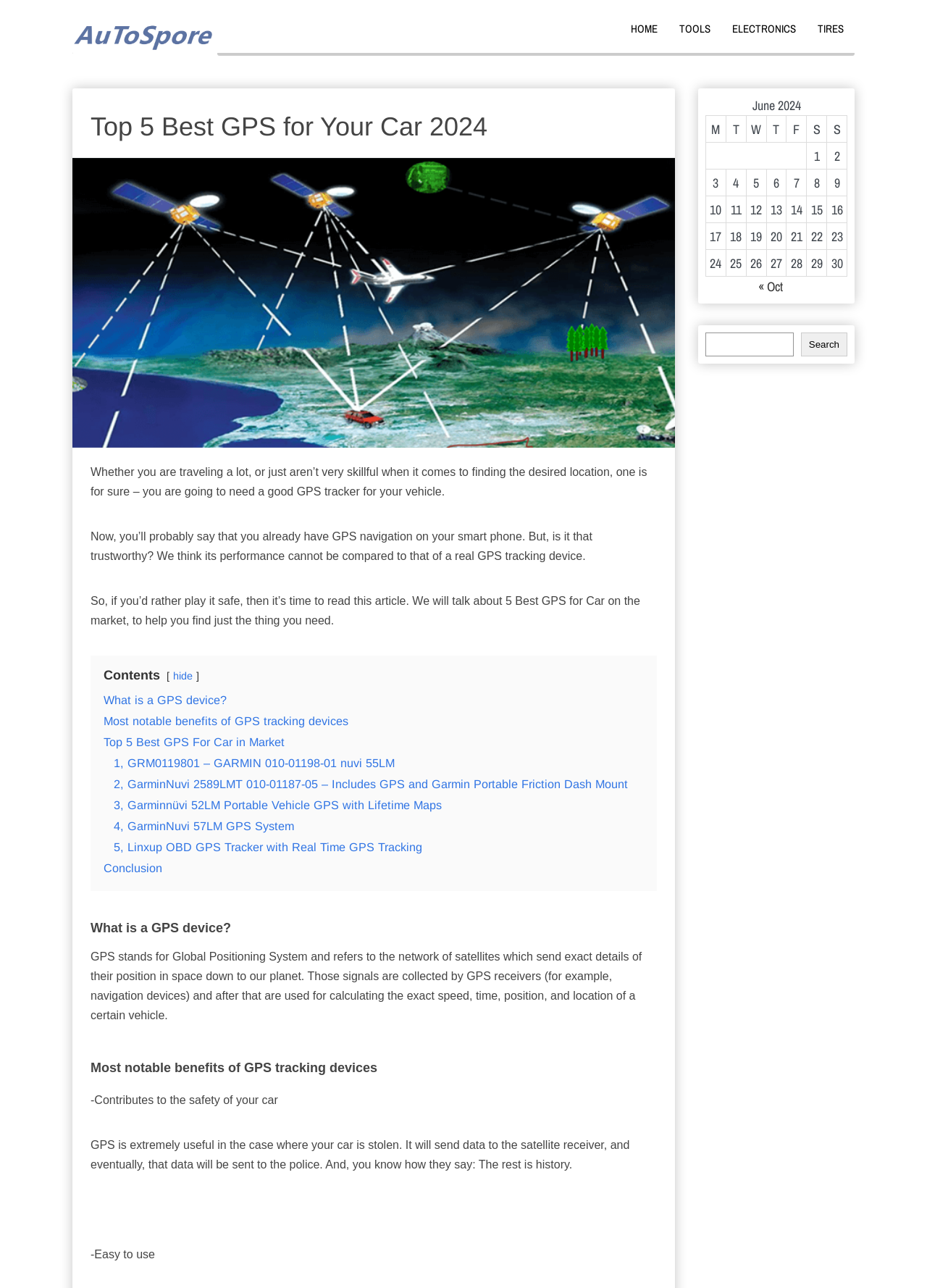Given the element description "4, GarminNuvi 57LM GPS System", identify the bounding box of the corresponding UI element.

[0.123, 0.636, 0.317, 0.646]